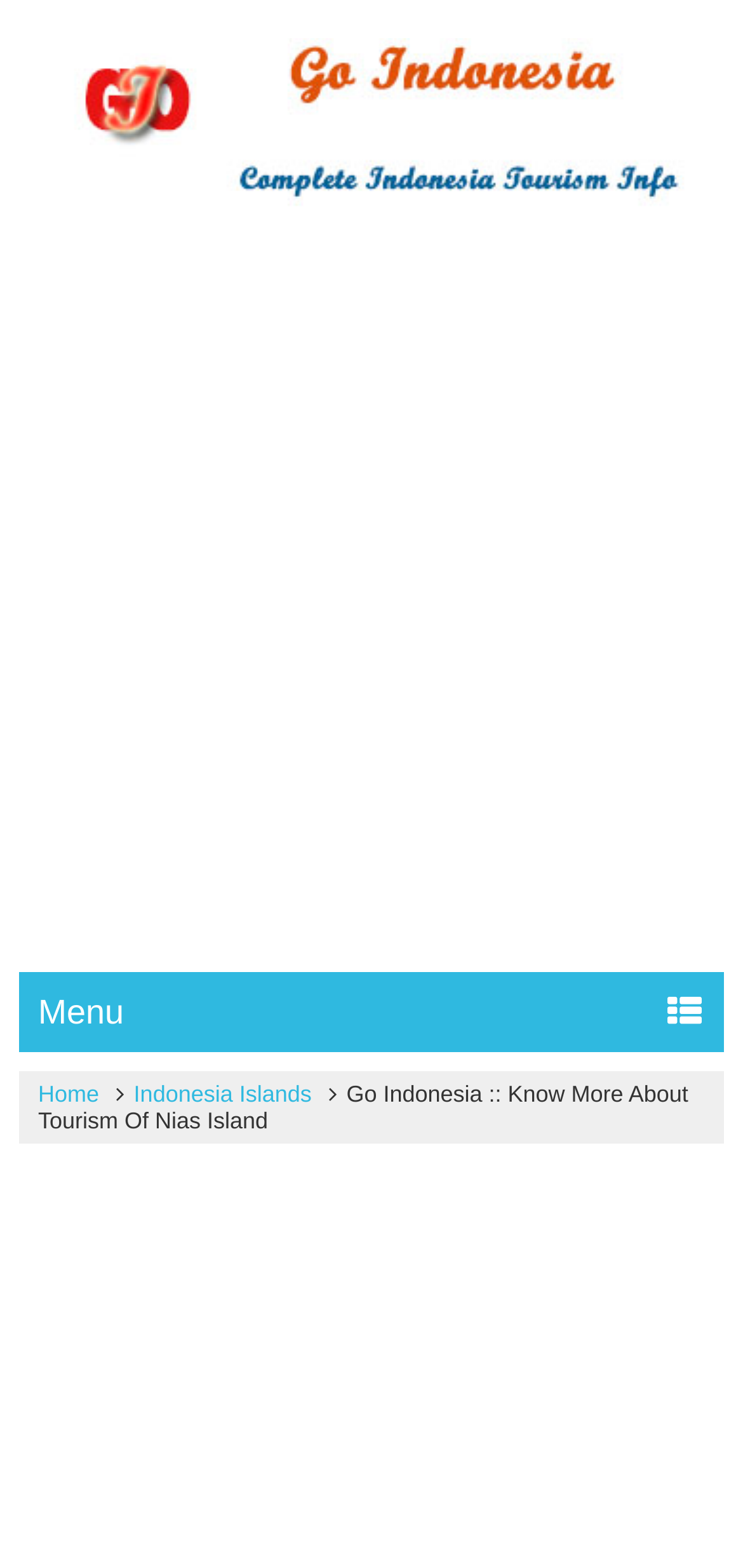Answer this question using a single word or a brief phrase:
What is the name of the website?

Go Indonesia